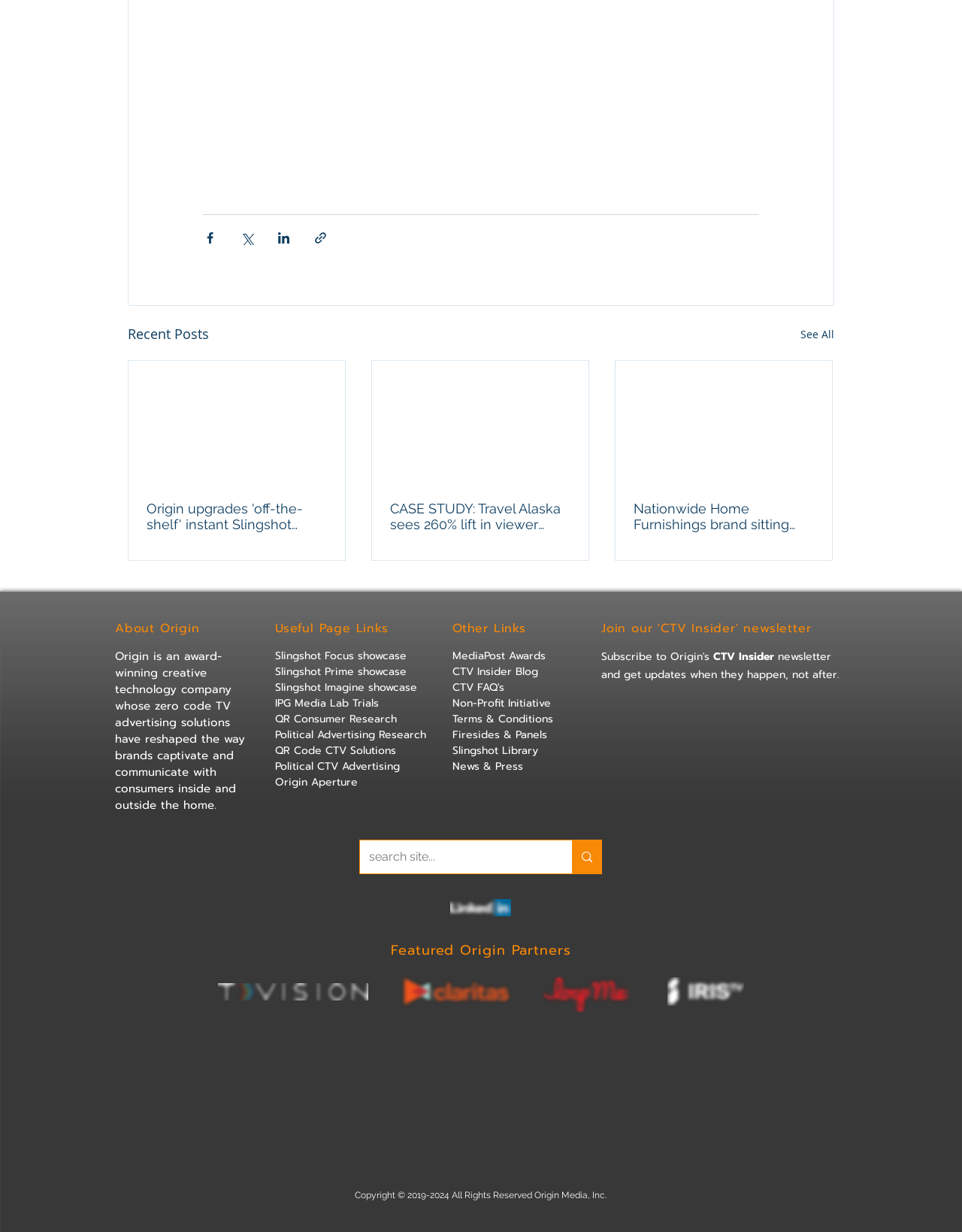Ascertain the bounding box coordinates for the UI element detailed here: "IPG Media Lab Trials". The coordinates should be provided as [left, top, right, bottom] with each value being a float between 0 and 1.

[0.286, 0.565, 0.394, 0.577]